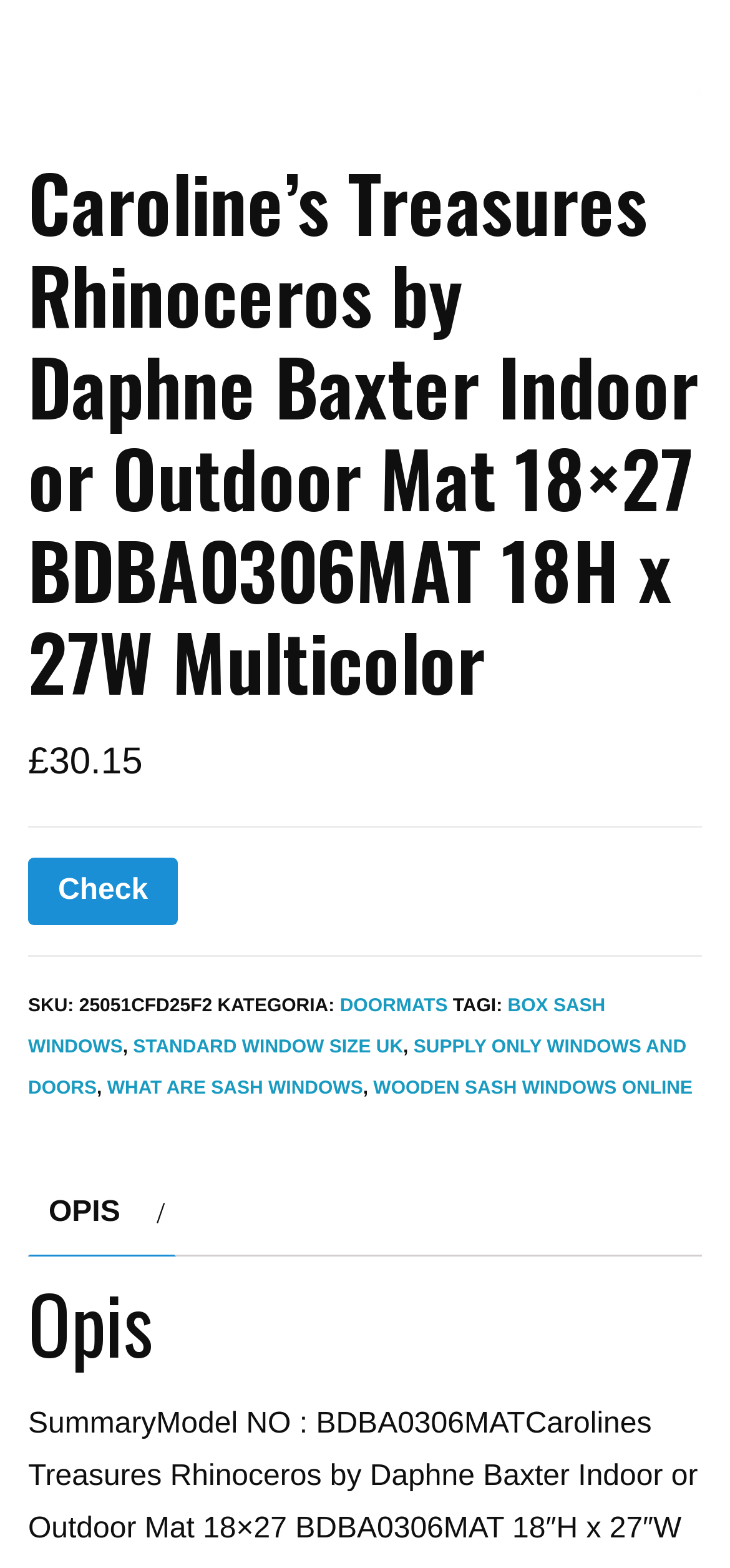Please provide a comprehensive response to the question below by analyzing the image: 
What is the title of the product?

The title of the product can be found at the top of the webpage, which is 'Caroline’s Treasures Rhinoceros by Daphne Baxter Indoor or Outdoor Mat 18×27 BDBA0306MAT 18H x 27W Multicolor'.